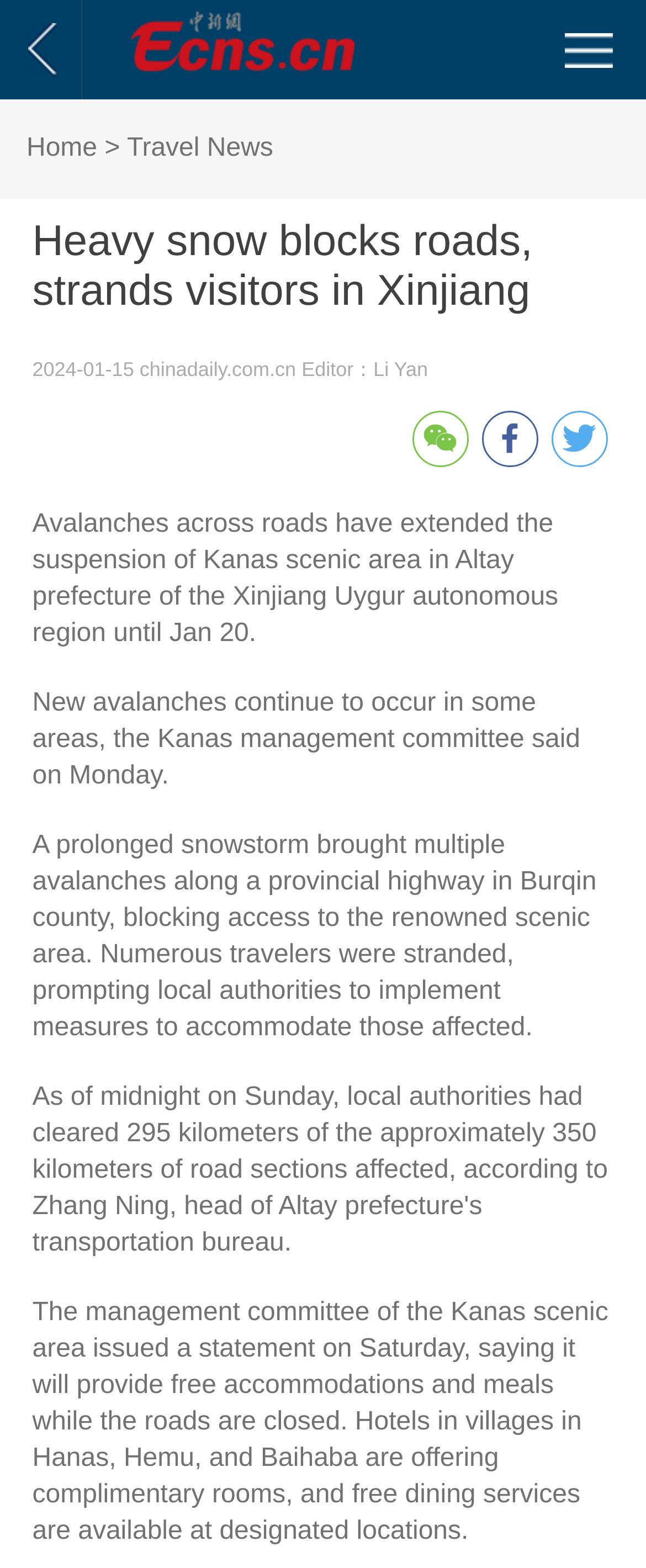Describe every aspect of the webpage comprehensively.

The webpage appears to be a news article about heavy snow blocking roads and stranding visitors in Xinjiang. At the top left, there is a link, followed by a small image on the top right. Below the image, there is a horizontal navigation bar with links to "Home" and "Travel News". 

The main title of the article, "Heavy snow blocks roads, strands visitors in Xinjiang", is prominently displayed in the middle of the top section. Below the title, there is a line of text showing the publication date and source, "2024-01-15 chinadaily.com.cn", followed by the editor's name, "Li Yan". 

On the right side of the publication information, there are three social media links represented by icons. The main content of the article is divided into four paragraphs, describing the situation of avalanches blocking roads, the measures taken by local authorities, and the accommodations provided to stranded travelers.